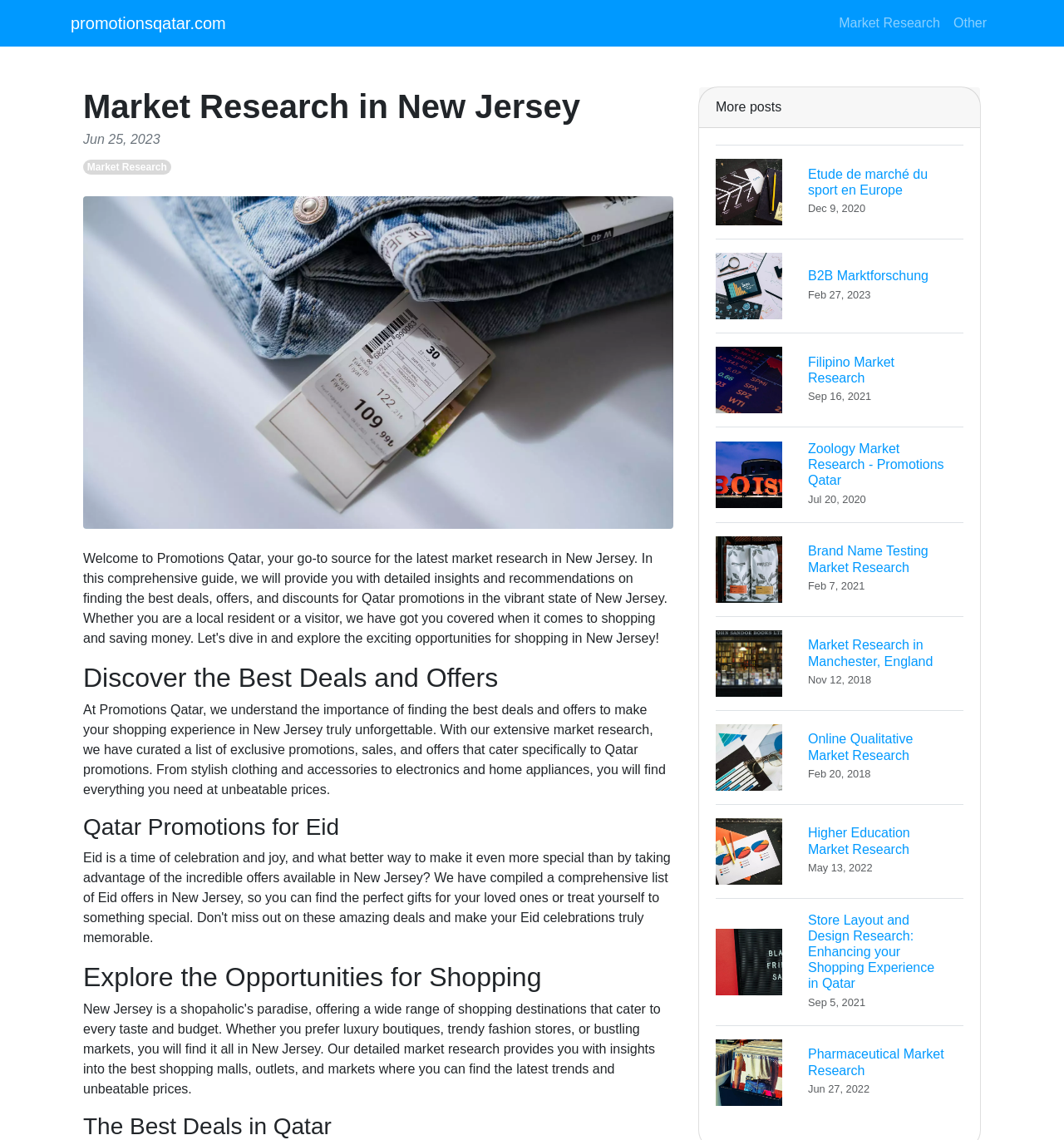How many links to market research topics are on this webpage?
Based on the image, give a one-word or short phrase answer.

9